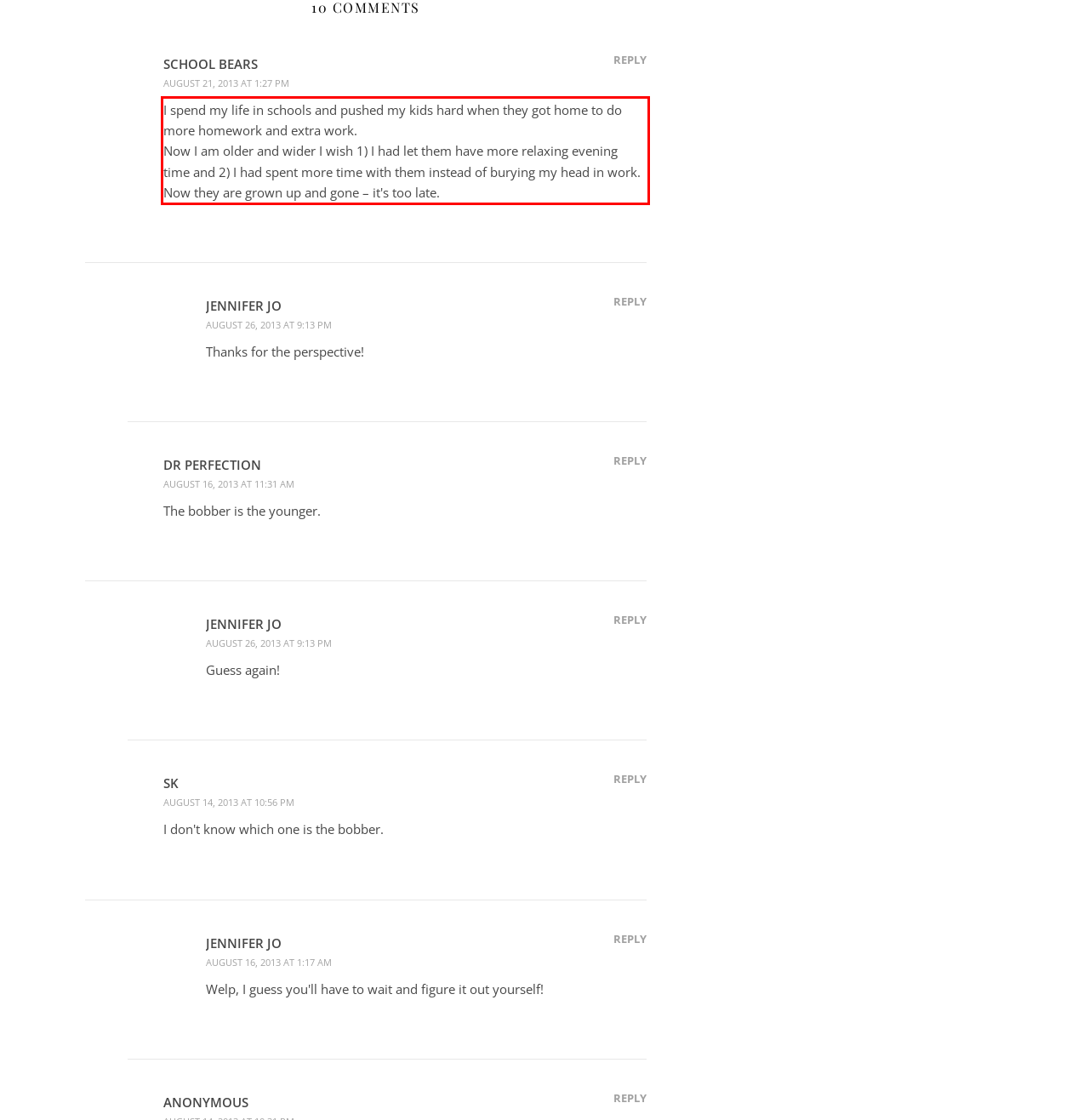You are presented with a webpage screenshot featuring a red bounding box. Perform OCR on the text inside the red bounding box and extract the content.

I spend my life in schools and pushed my kids hard when they got home to do more homework and extra work. Now I am older and wider I wish 1) I had let them have more relaxing evening time and 2) I had spent more time with them instead of burying my head in work. Now they are grown up and gone – it's too late.